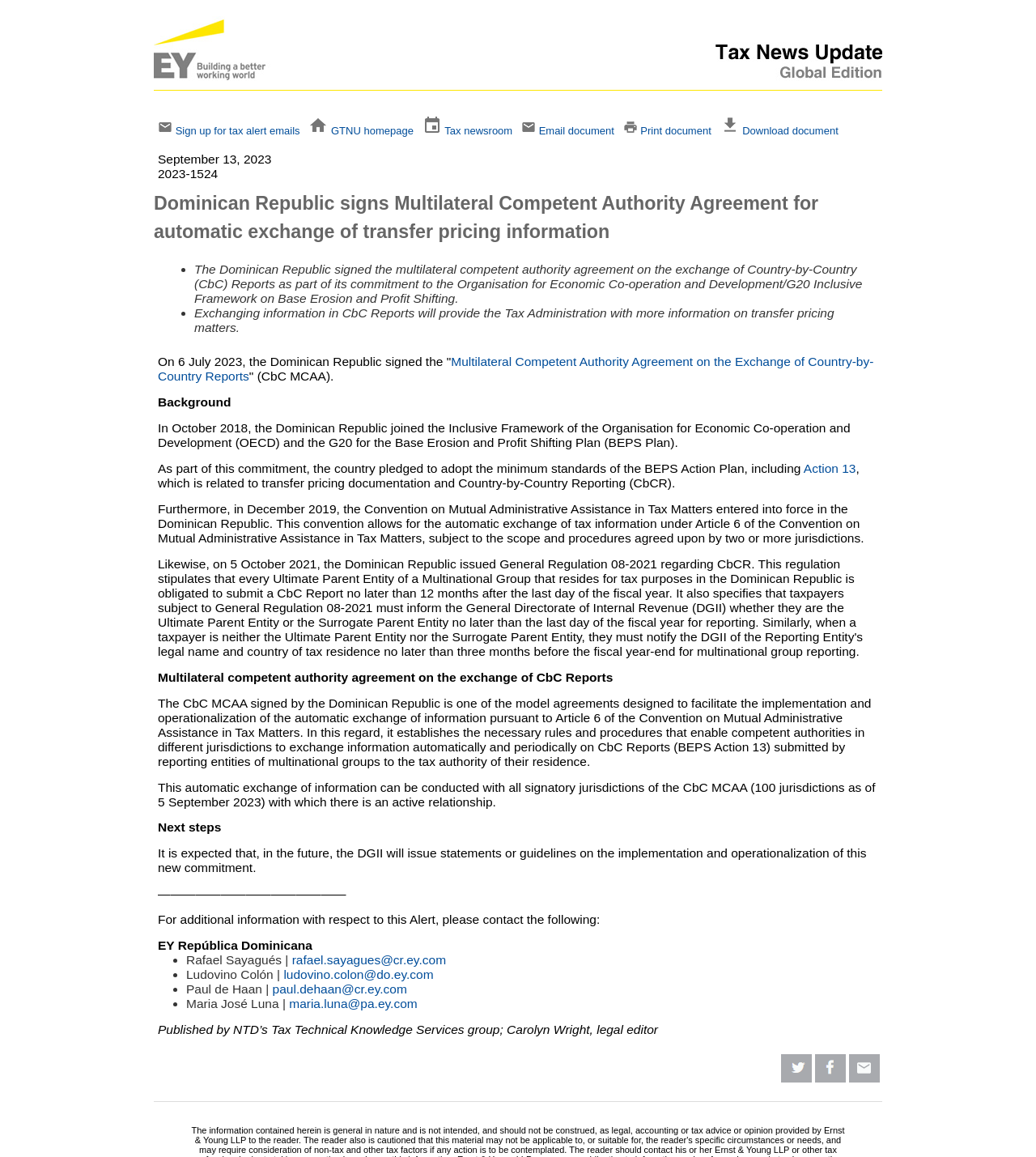Can you look at the image and give a comprehensive answer to the question:
What is the country that signed the Multilateral Competent Authority Agreement?

The question is asking about the country that signed the Multilateral Competent Authority Agreement. From the webpage, we can see that the title of the article is 'Dominican Republic signs Multilateral Competent Authority Agreement for automatic exchange of transfer pricing information'. Therefore, the answer is Dominican Republic.